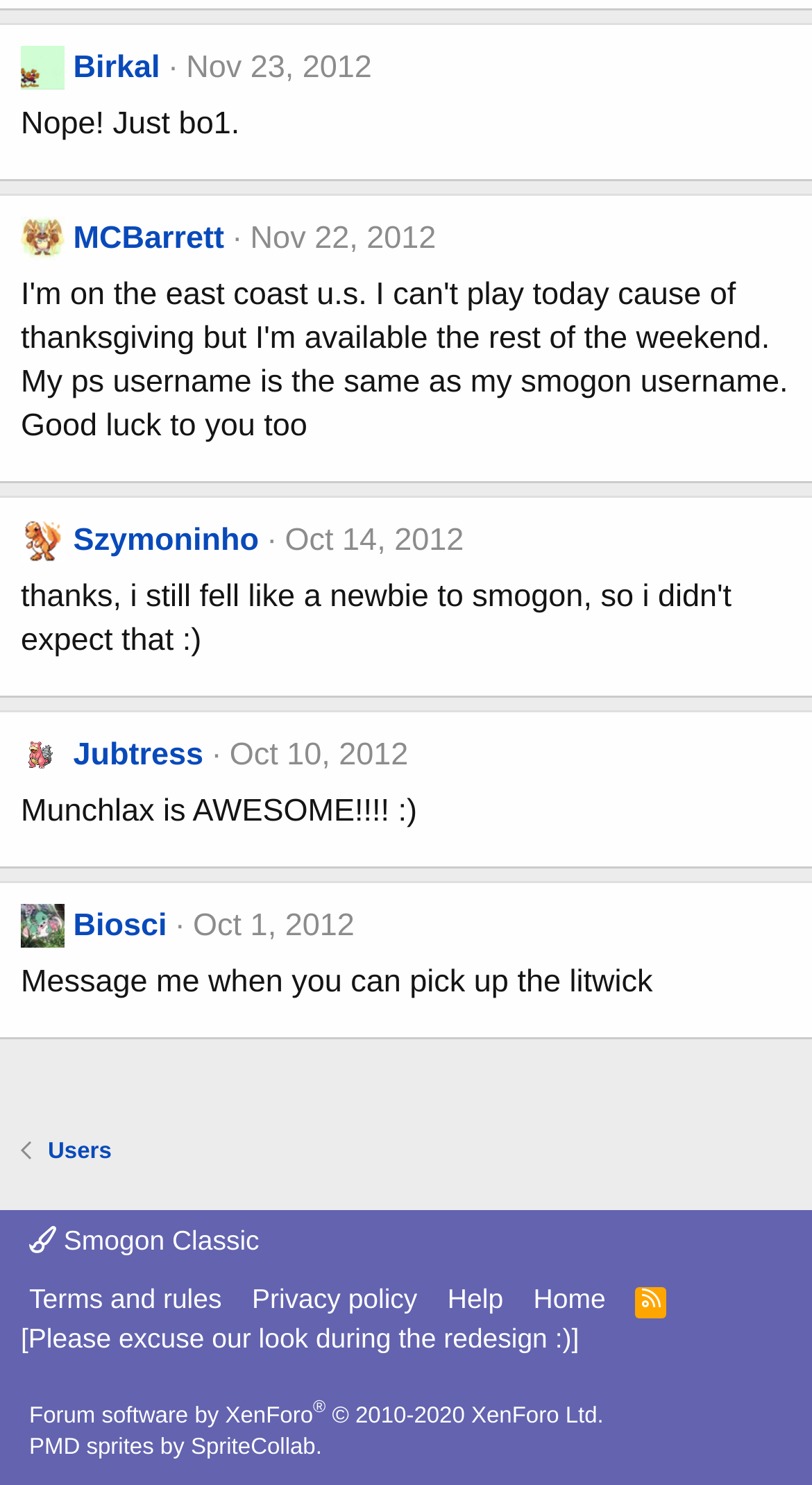Provide a short answer using a single word or phrase for the following question: 
How many links are in the footer?

7